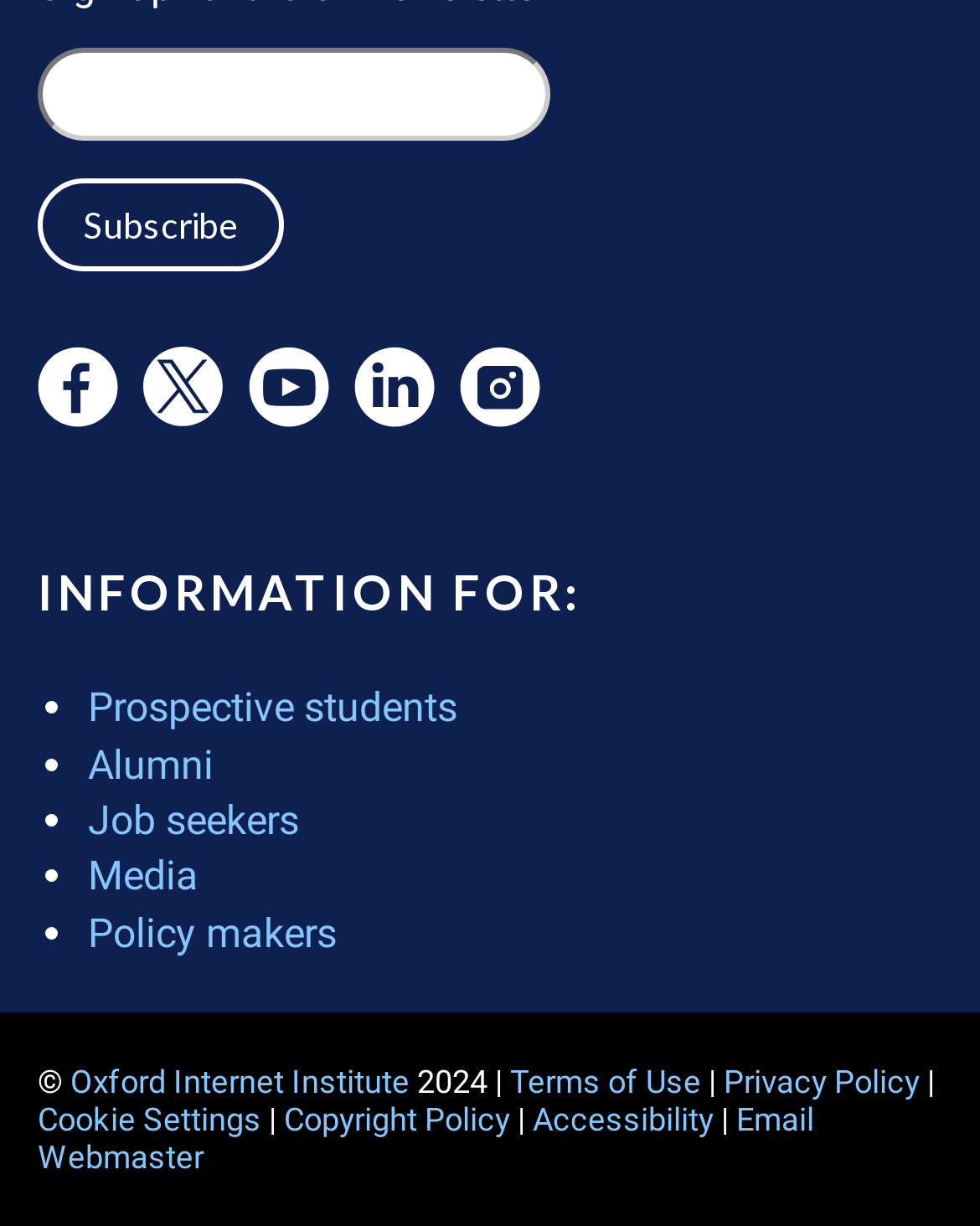What is the last item in the 'INFORMATION FOR:' list?
Respond to the question with a single word or phrase according to the image.

Policy makers